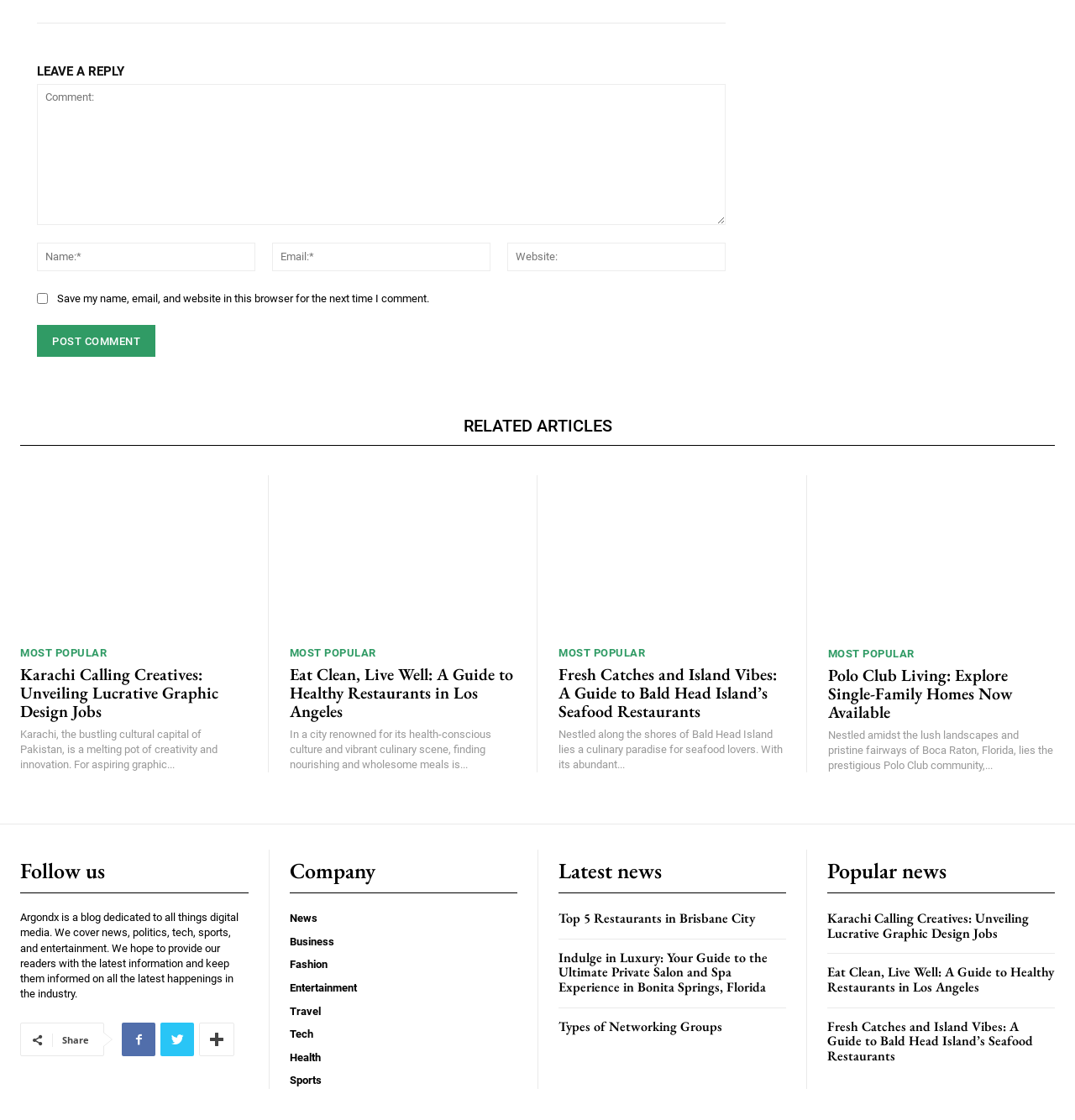Could you specify the bounding box coordinates for the clickable section to complete the following instruction: "Read related article 'Karachi Calling Creatives: Unveiling Lucrative Graphic Design Jobs'"?

[0.019, 0.424, 0.229, 0.566]